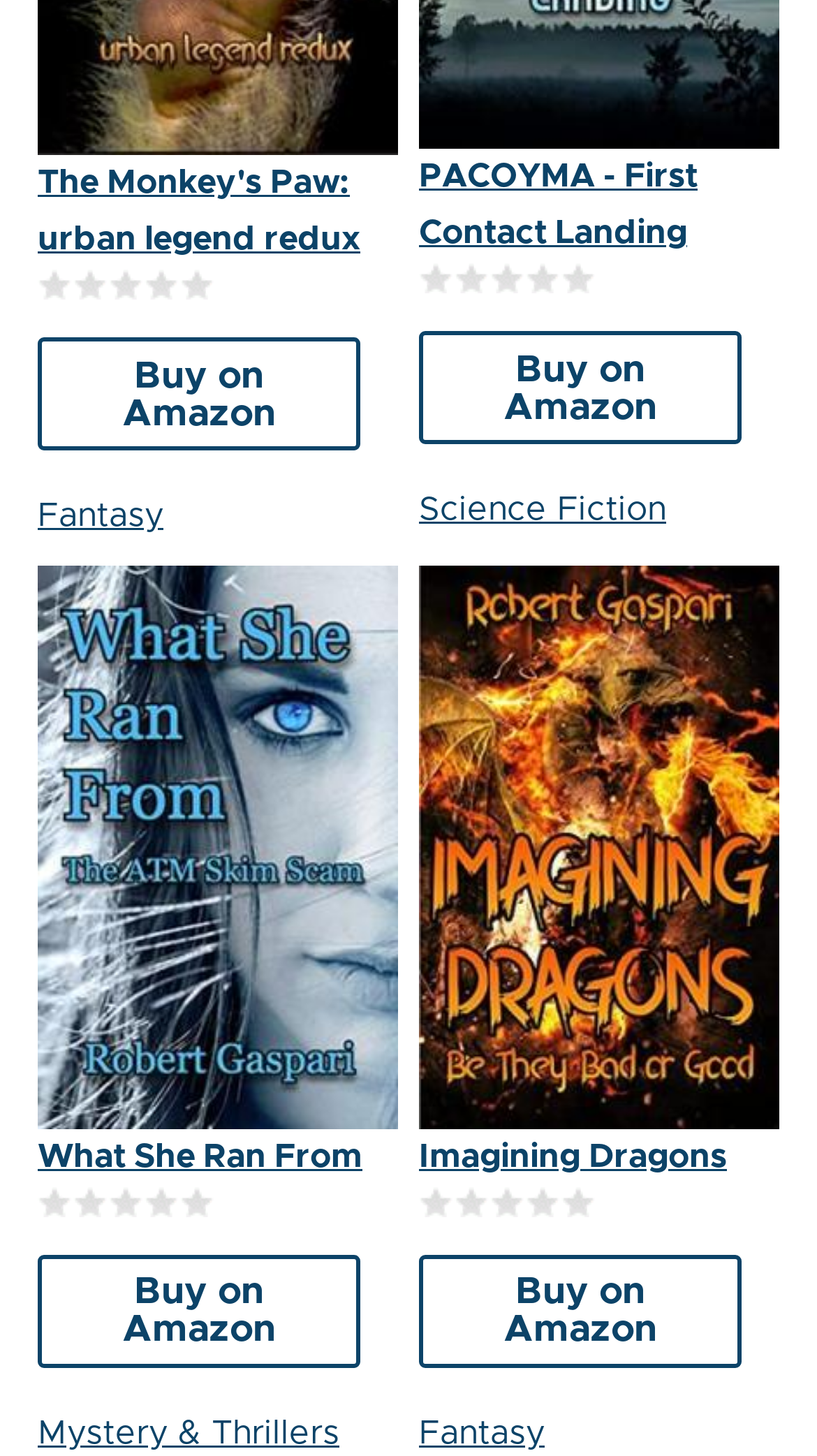Extract the bounding box coordinates for the UI element described by the text: "What She Ran From". The coordinates should be in the form of [left, top, right, bottom] with values between 0 and 1.

[0.046, 0.783, 0.444, 0.806]